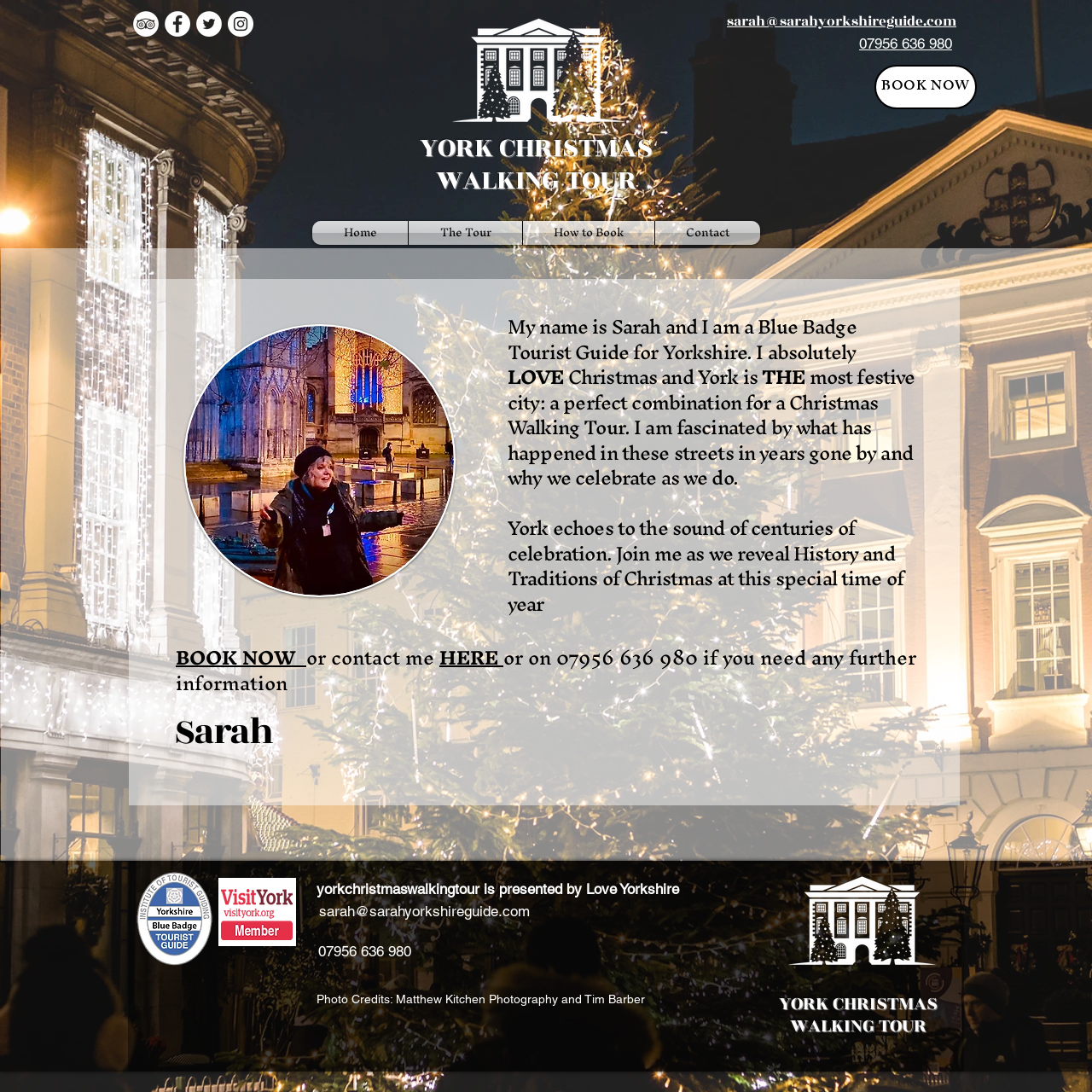What is the name of the tour guide?
Please provide a single word or phrase as the answer based on the screenshot.

Sarah